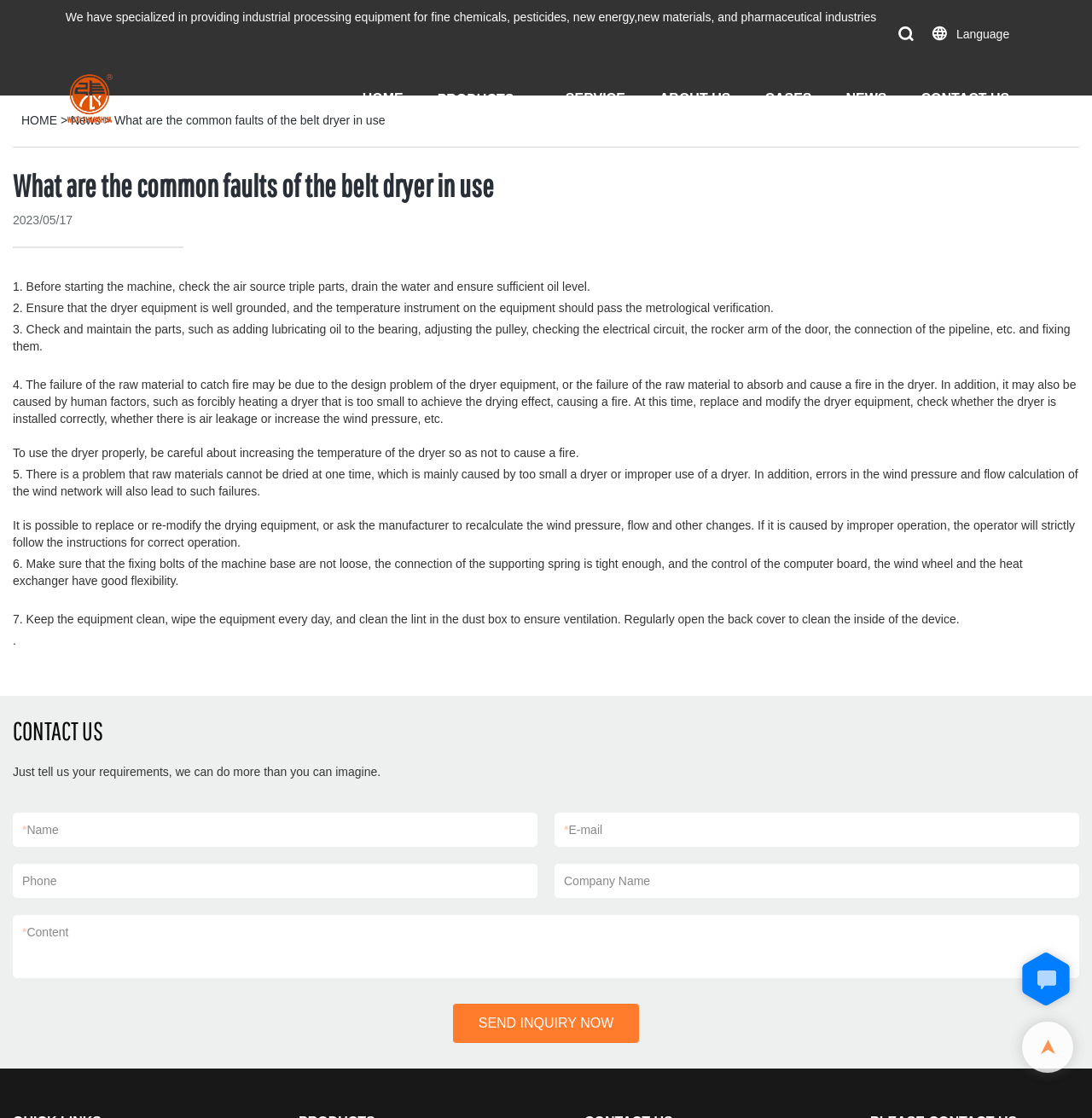Determine the main text heading of the webpage and provide its content.

What are the common faults of the belt dryer in use